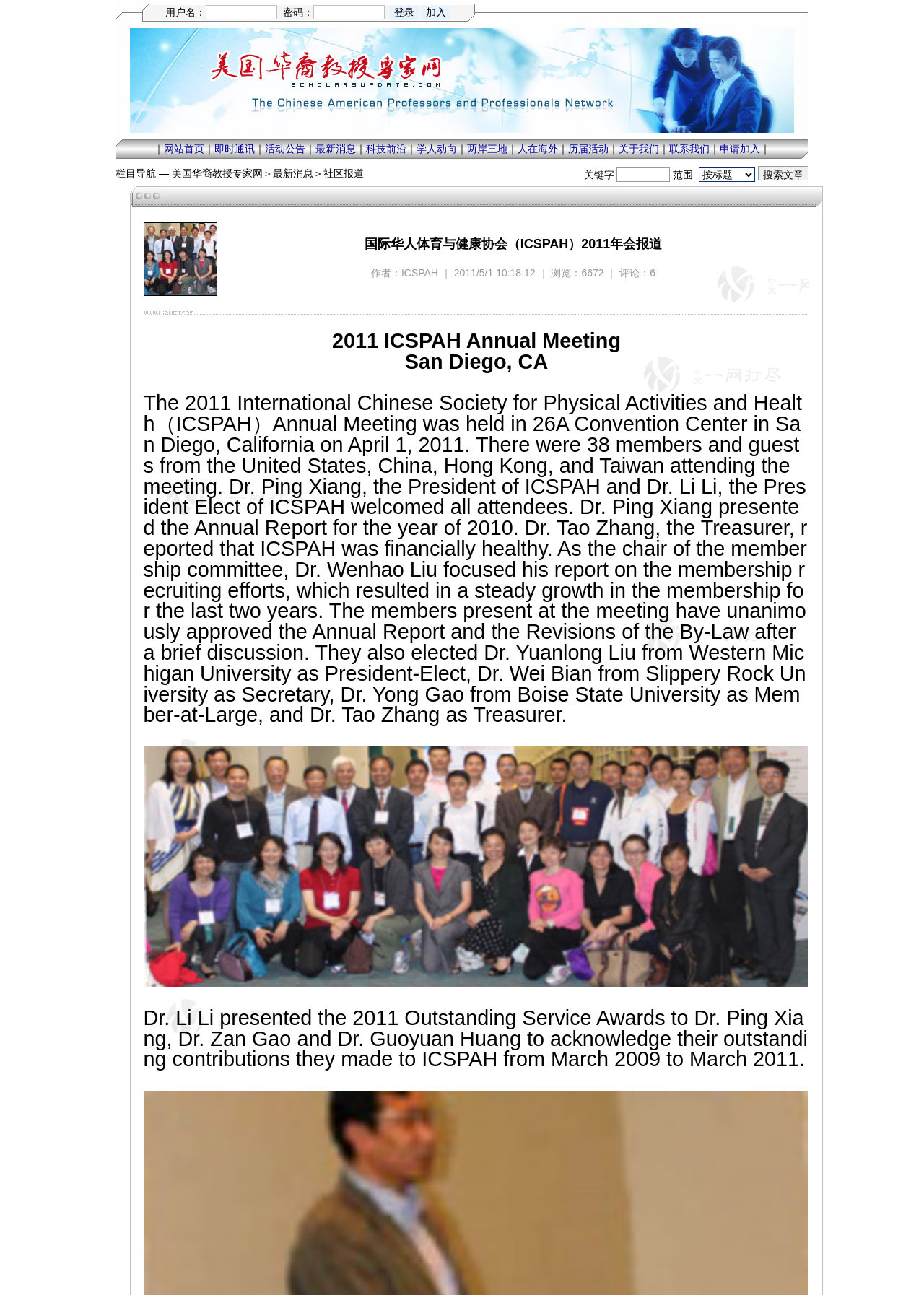Please identify the bounding box coordinates of the element's region that needs to be clicked to fulfill the following instruction: "log in". The bounding box coordinates should consist of four float numbers between 0 and 1, i.e., [left, top, right, bottom].

[0.164, 0.004, 0.502, 0.016]